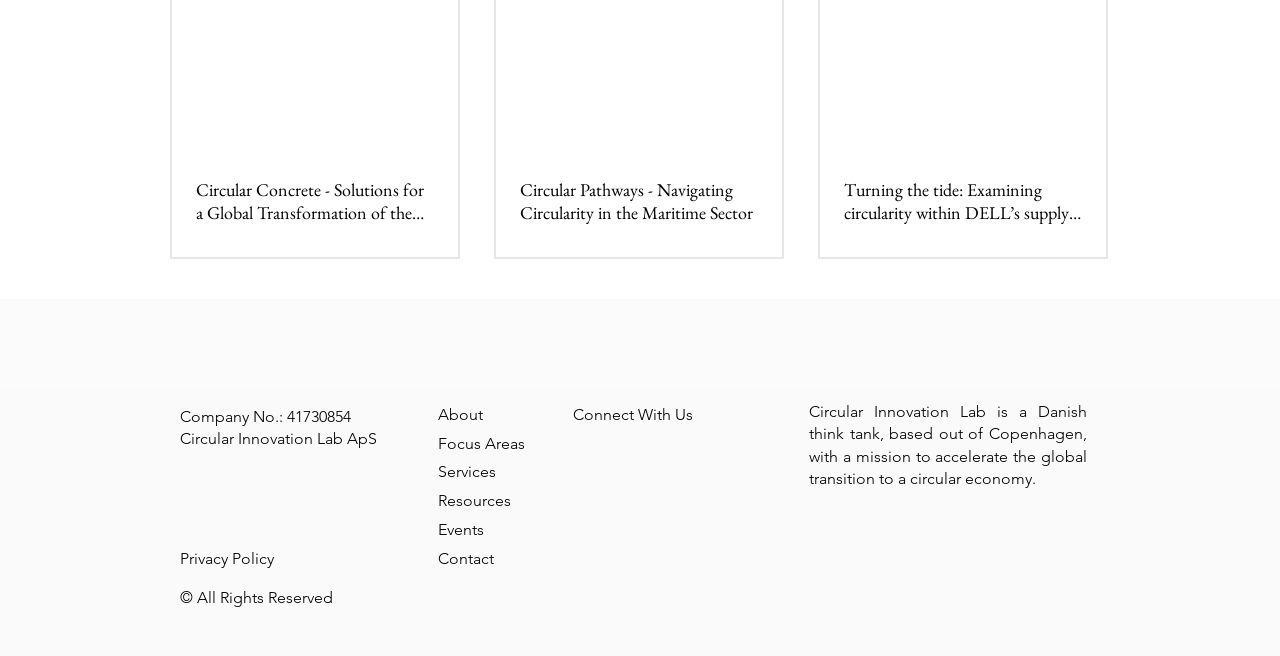Extract the bounding box for the UI element that matches this description: "Contact".

[0.342, 0.836, 0.386, 0.865]